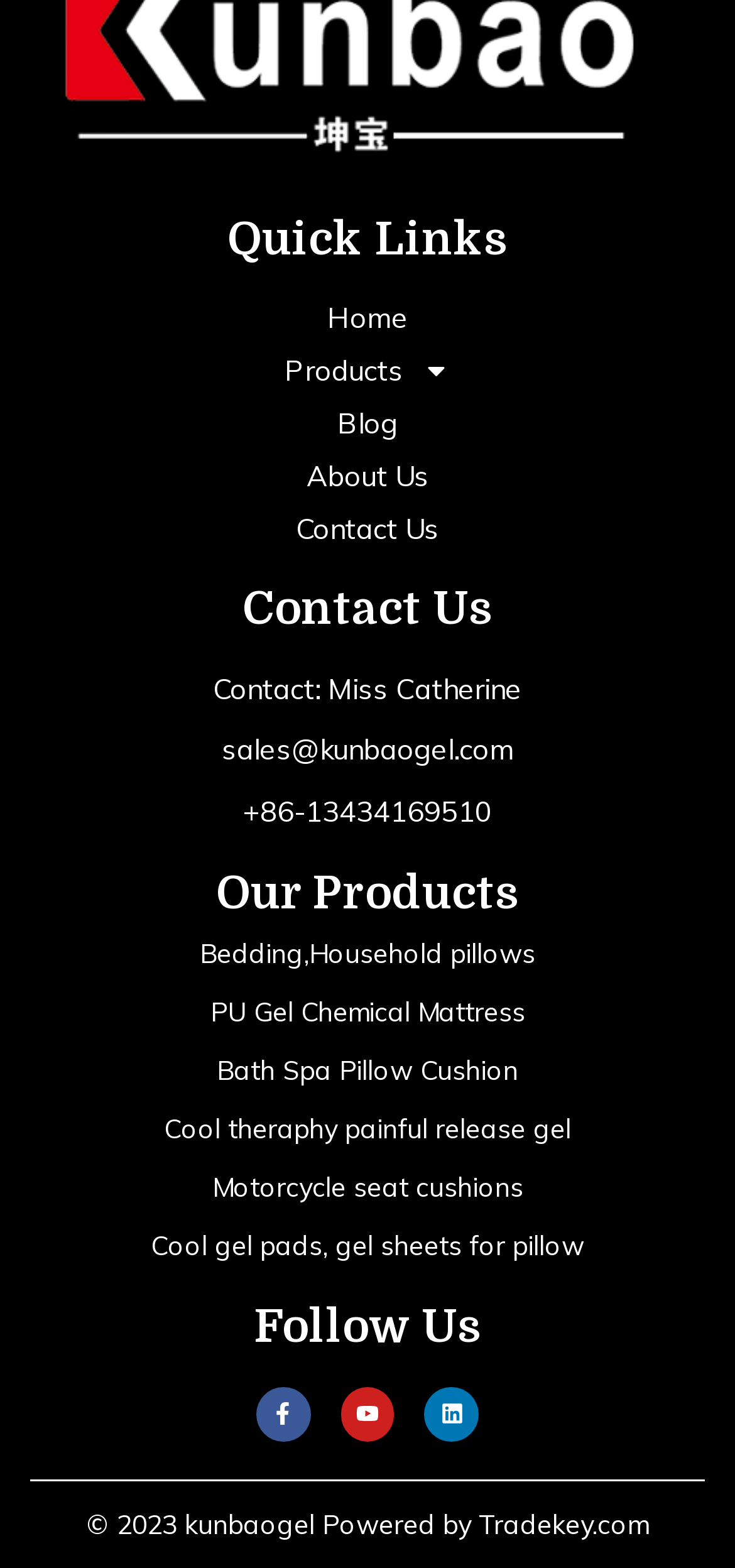Could you find the bounding box coordinates of the clickable area to complete this instruction: "Click on 'Neglected Managers?'"?

None